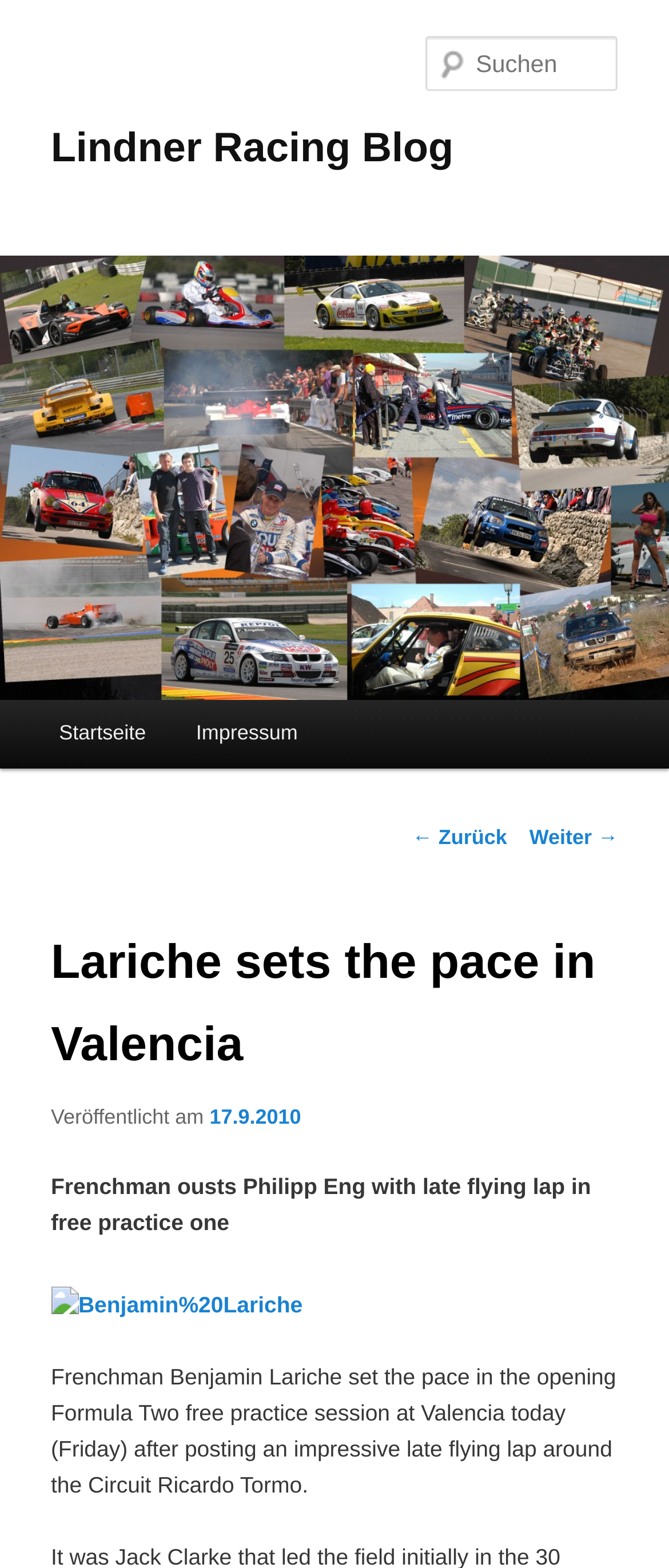Determine the bounding box coordinates in the format (top-left x, top-left y, bottom-right x, bottom-right y). Ensure all values are floating point numbers between 0 and 1. Identify the bounding box of the UI element described by: Impressum

[0.256, 0.446, 0.482, 0.49]